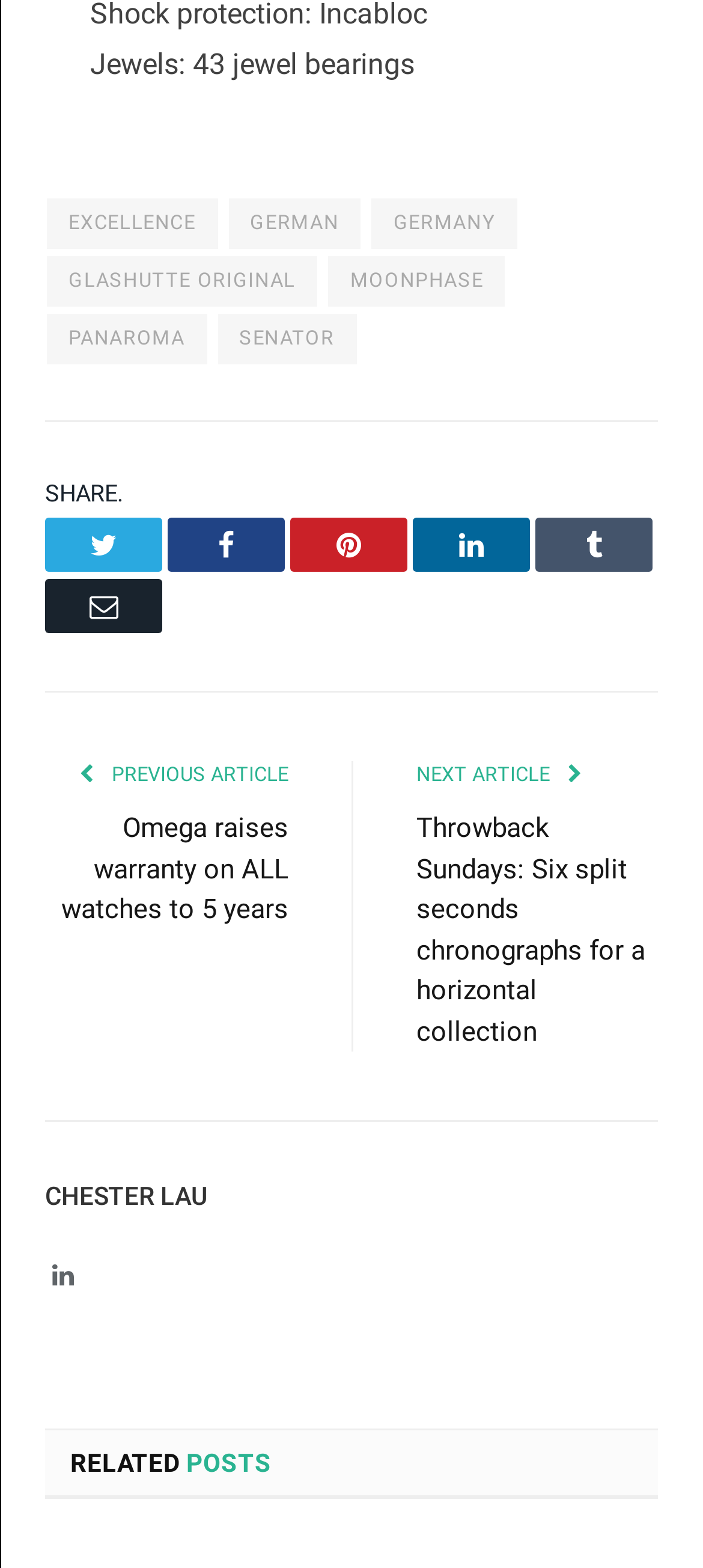What is the title of the previous article?
Please respond to the question with a detailed and informative answer.

The answer can be found in the link element 'Omega raises warranty on ALL watches to 5 years' which is located below the 'PREVIOUS ARTICLE' StaticText element, indicating the title of the previous article.